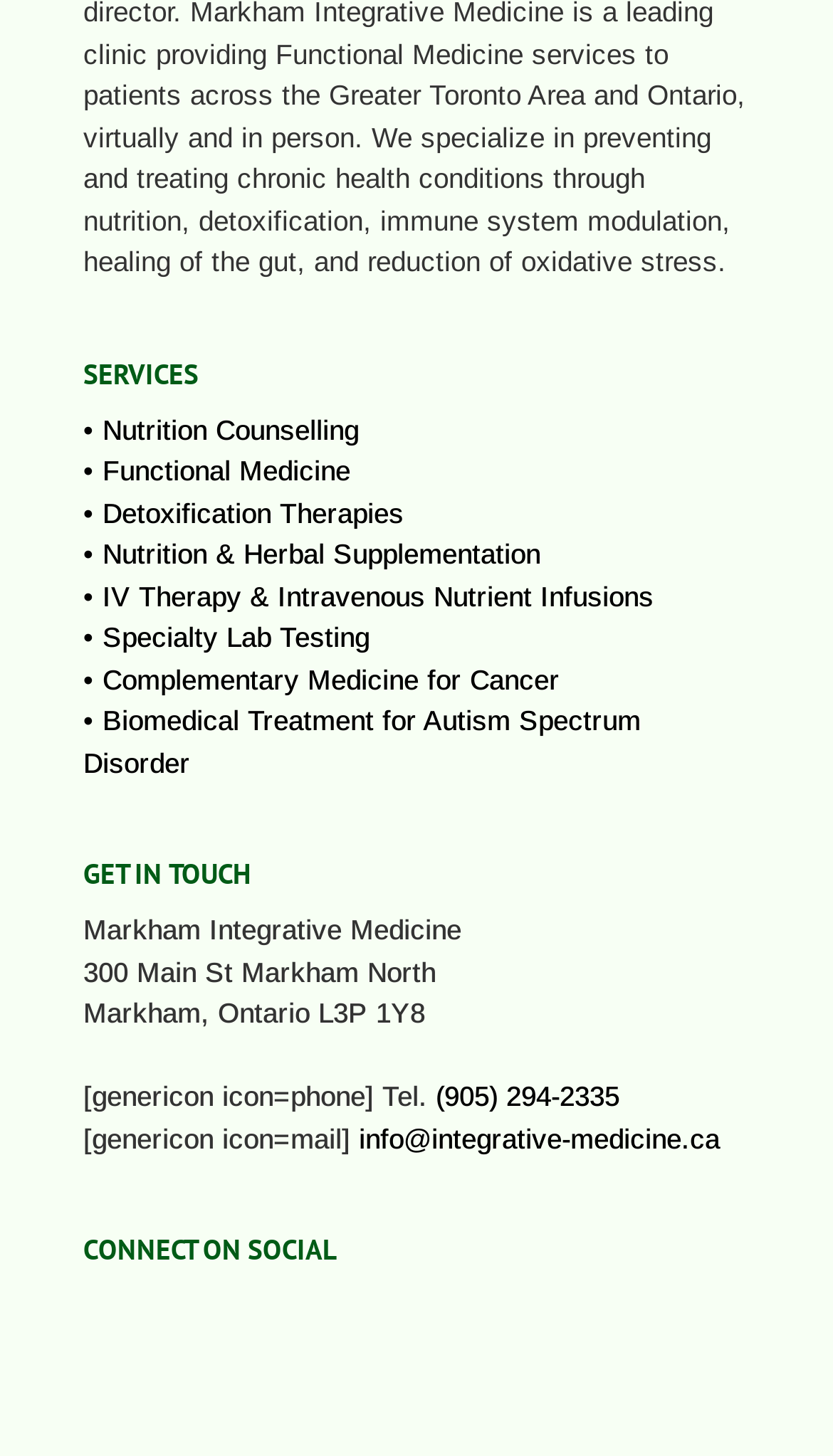Identify and provide the bounding box coordinates of the UI element described: "• Complementary Medicine for Cancer". The coordinates should be formatted as [left, top, right, bottom], with each number being a float between 0 and 1.

[0.1, 0.456, 0.672, 0.478]